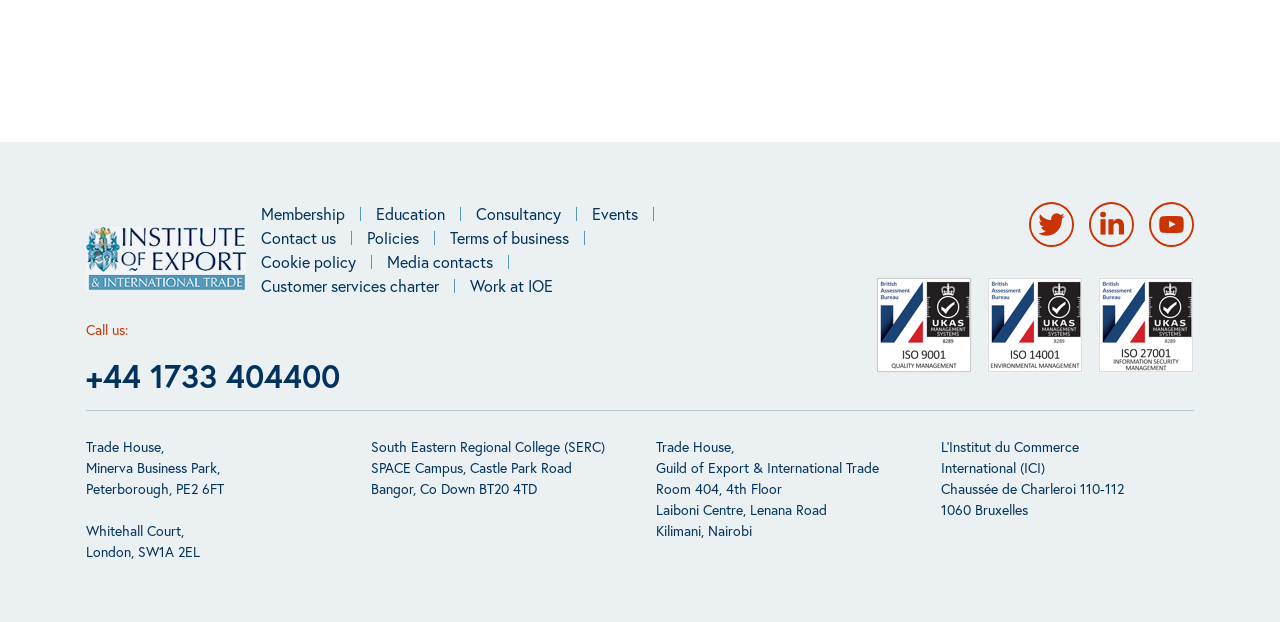Determine the bounding box coordinates of the area to click in order to meet this instruction: "Call the phone number".

[0.067, 0.57, 0.266, 0.638]